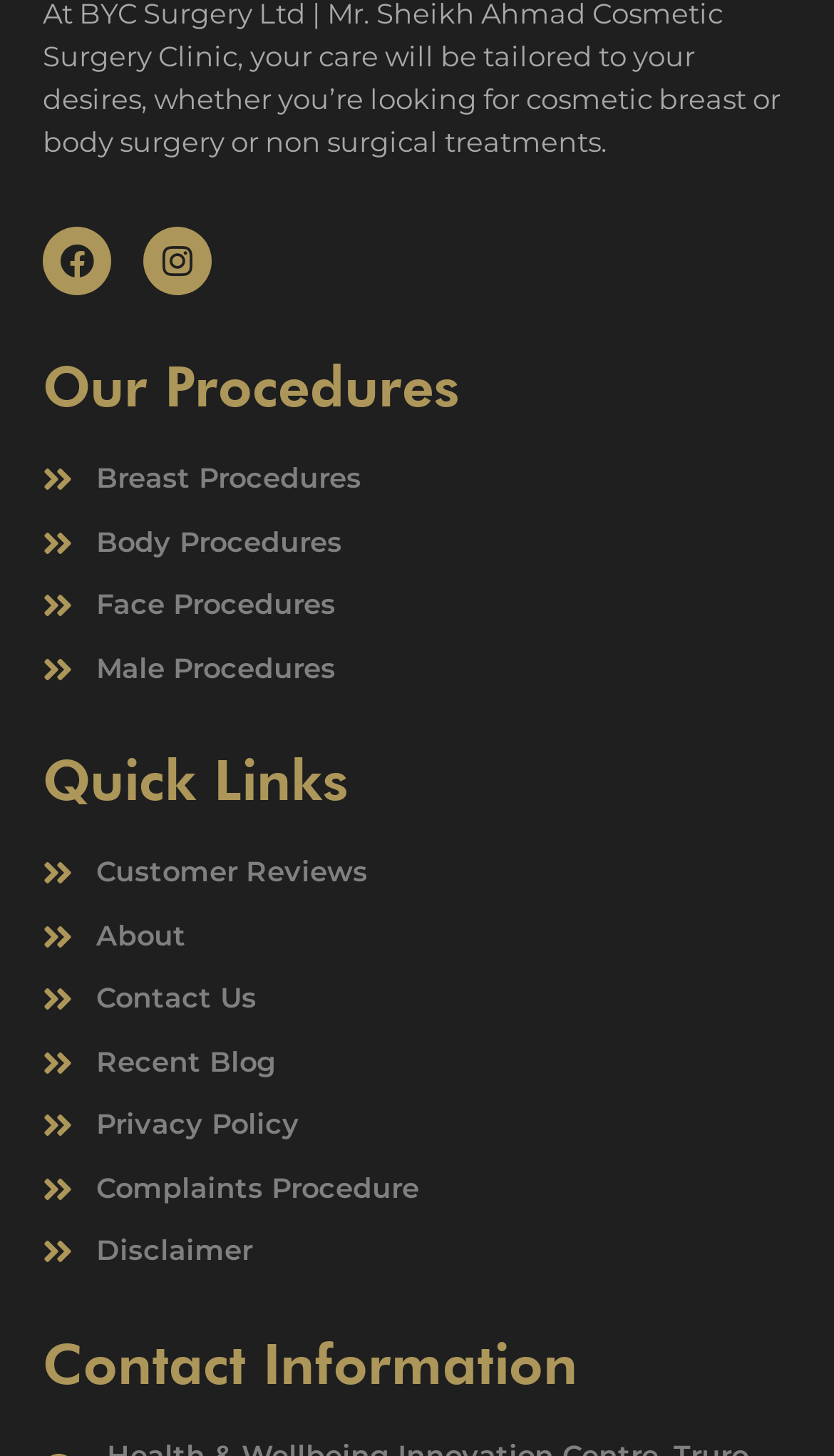Locate the bounding box coordinates of the area you need to click to fulfill this instruction: 'Read Customer Reviews'. The coordinates must be in the form of four float numbers ranging from 0 to 1: [left, top, right, bottom].

[0.051, 0.585, 0.949, 0.614]